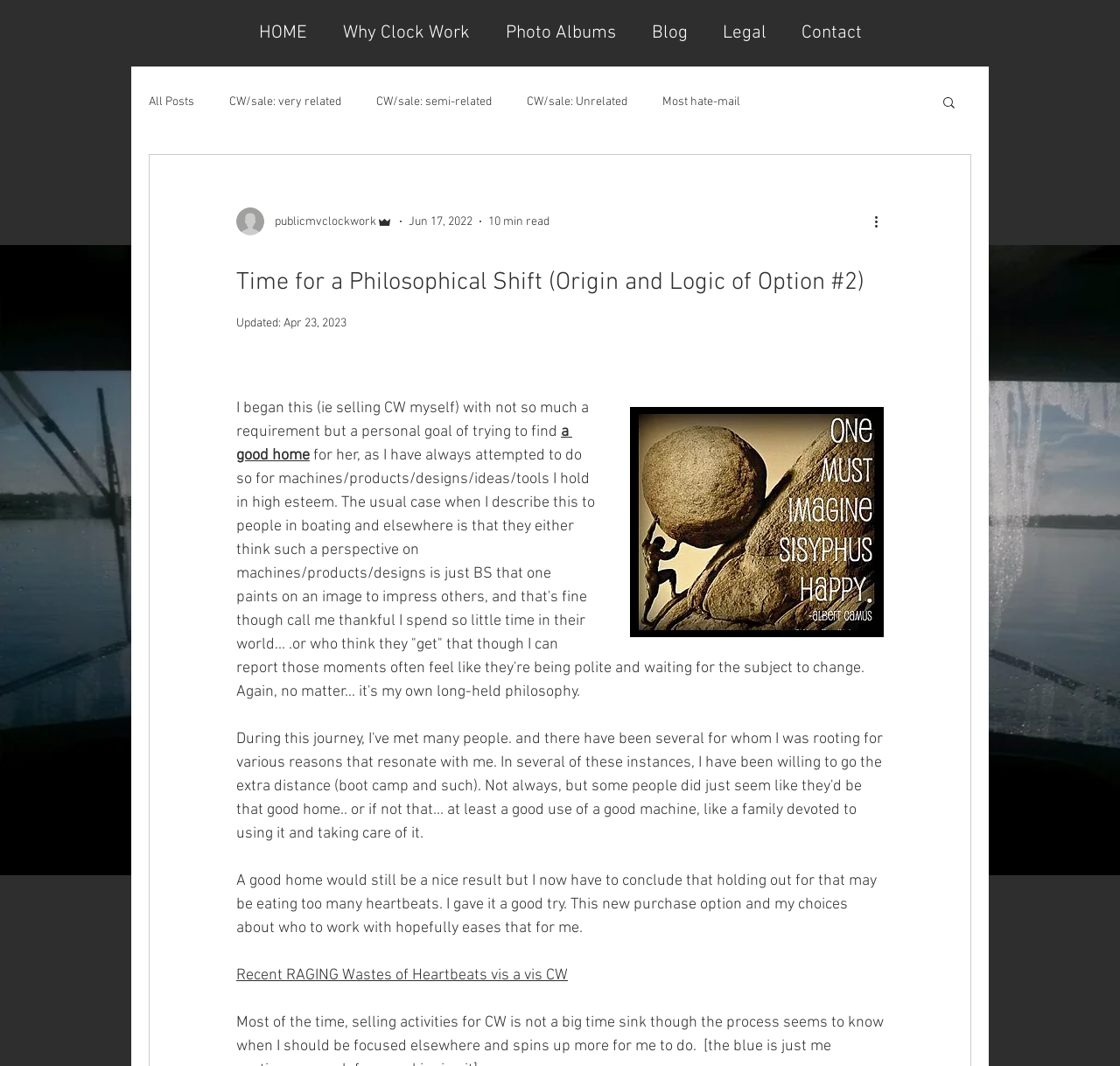Locate the bounding box of the UI element described in the following text: "parent_node: Save 20%".

None